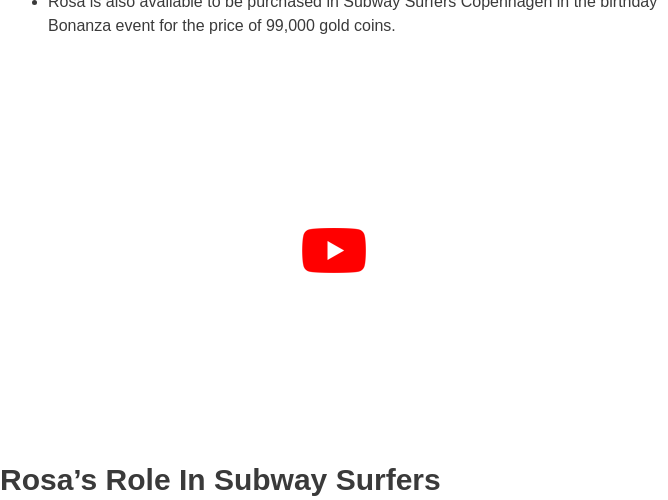Detail the scene shown in the image extensively.

The image features a YouTube video player with a prominent red play button, indicating a video related to the character Rosa from the popular game Subway Surfers. This section dives into Rosa's significance within the game, discussing her role as a strong female character who embodies leadership and resilience. The caption highlights Rosa's availability for purchase in various editions of Subway Surfers, including her participation in special events like the birthday Bonanza in Copenhagen, where players can unlock her for 99,000 gold coins. This underscores her cultural representation and impact on gameplay, making her a beloved character among players.